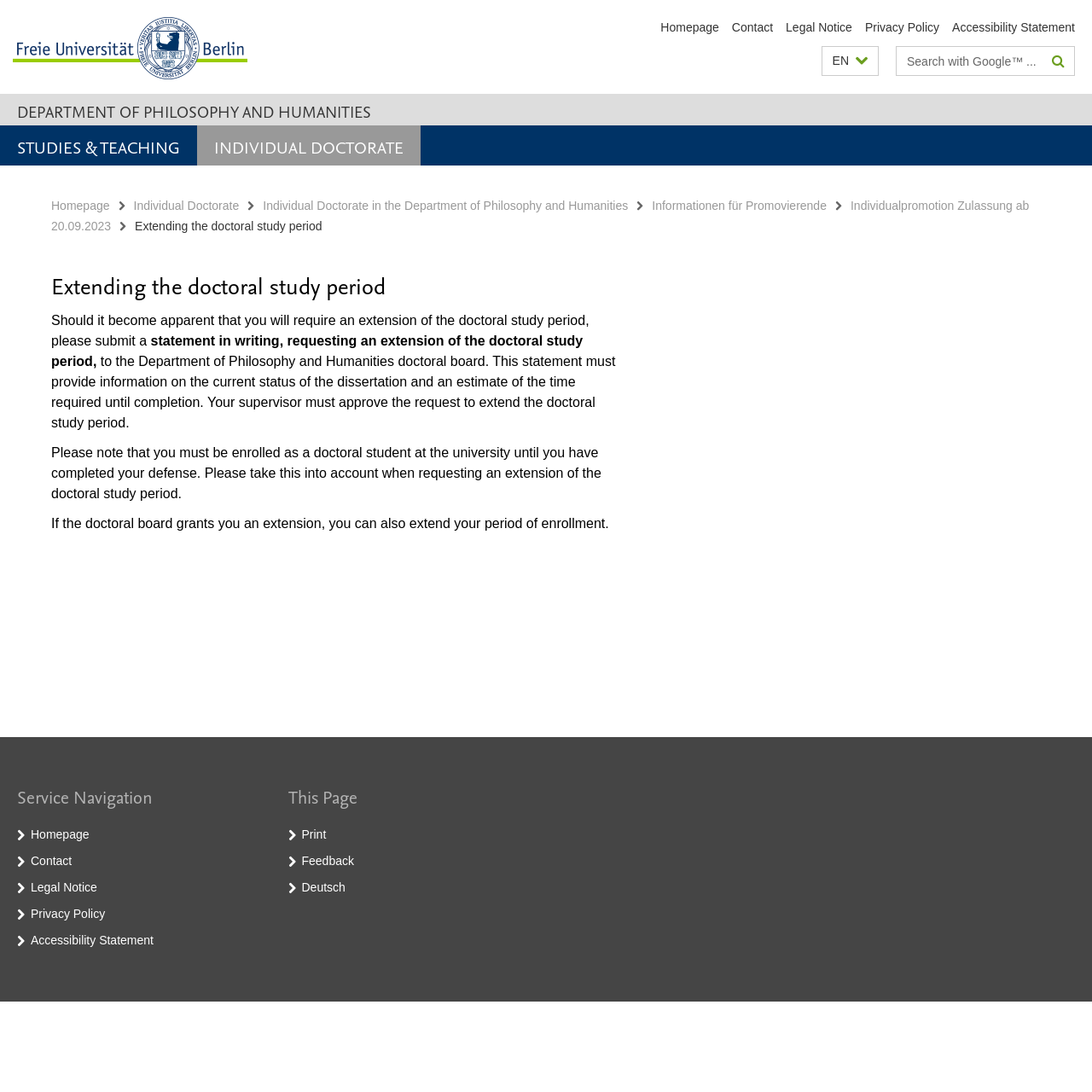Please find the bounding box coordinates of the element that needs to be clicked to perform the following instruction: "Search for something". The bounding box coordinates should be four float numbers between 0 and 1, represented as [left, top, right, bottom].

[0.821, 0.043, 0.954, 0.069]